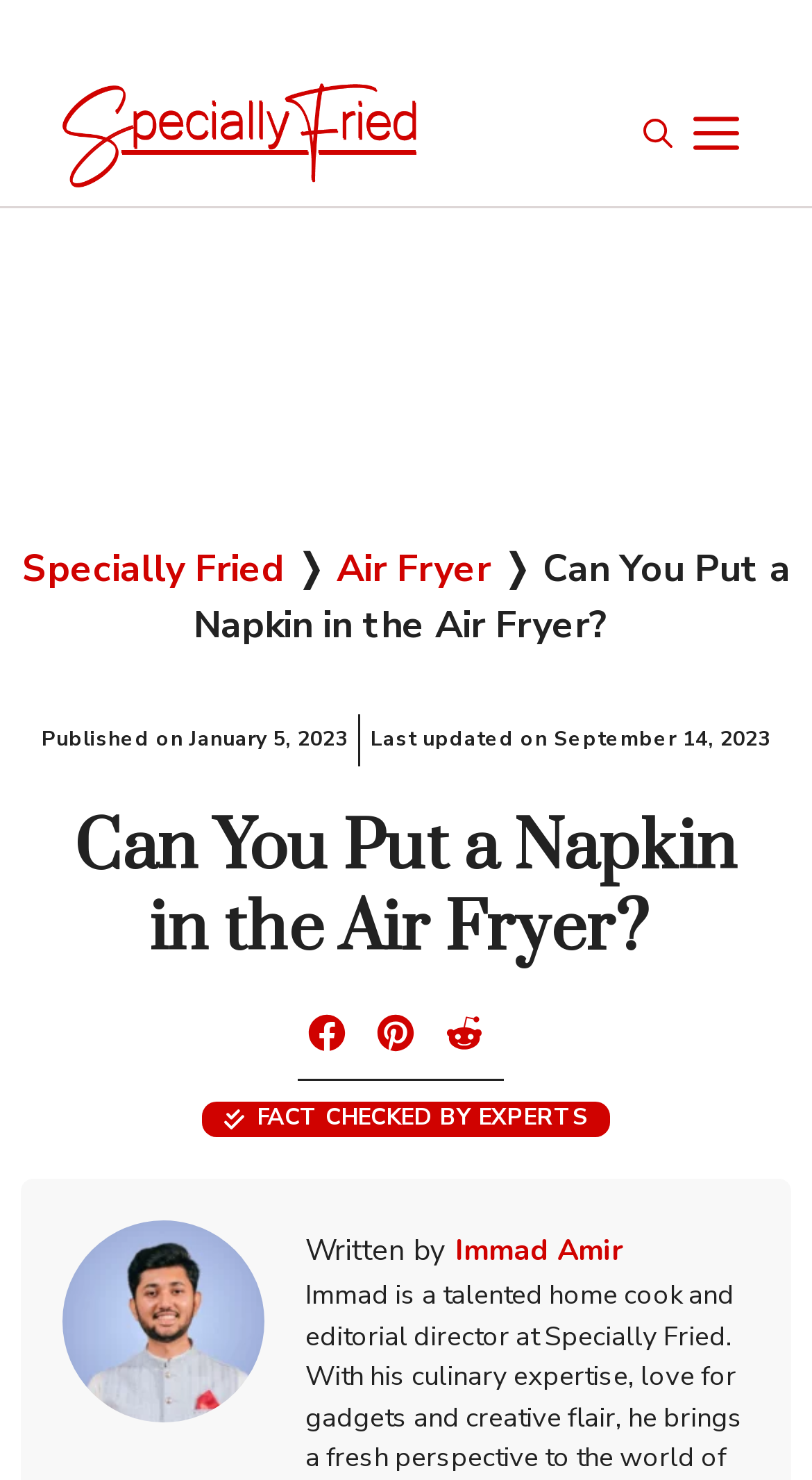Please locate and generate the primary heading on this webpage.

Can You Put a Napkin in the Air Fryer? 